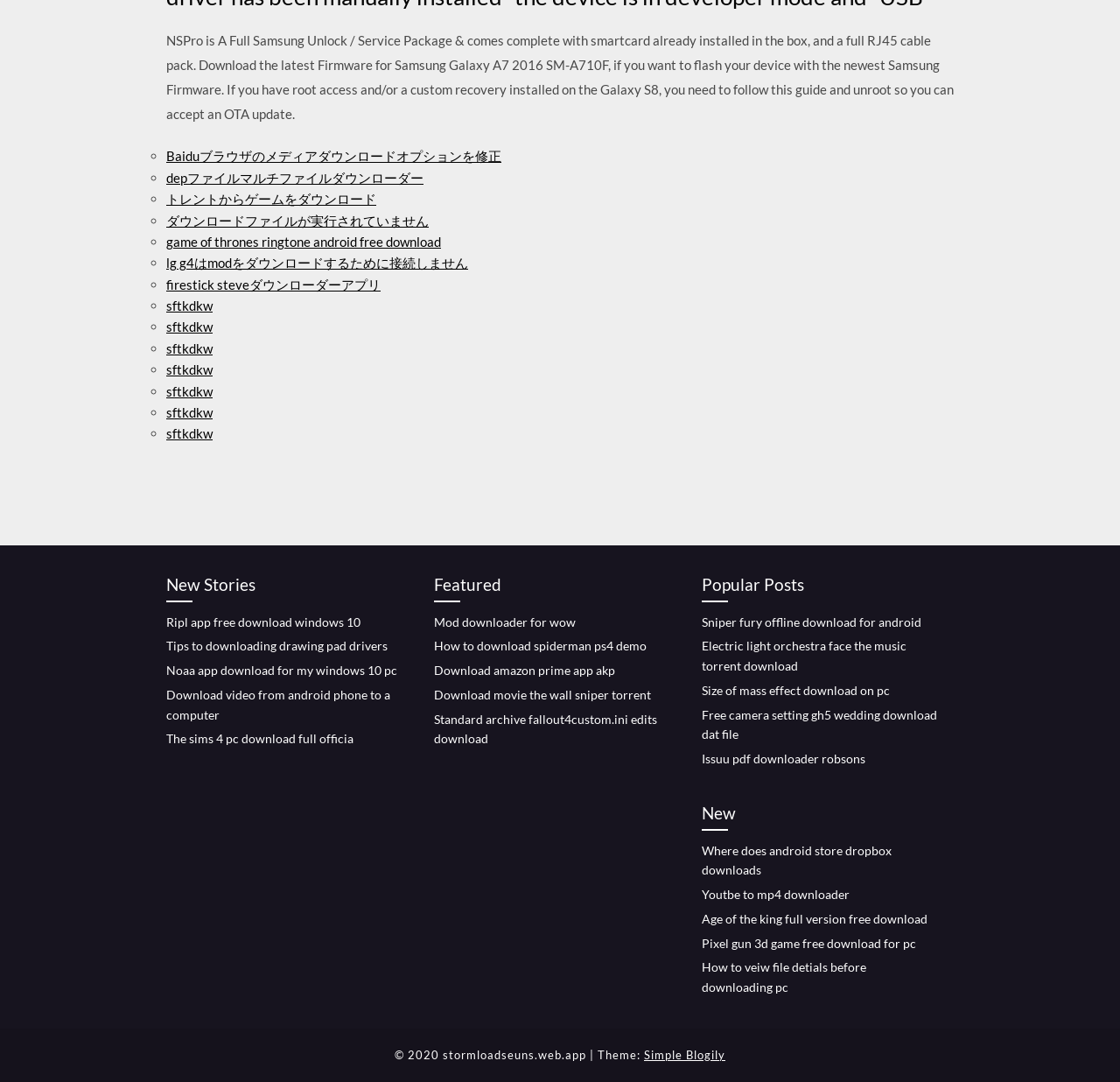What is the main topic of this webpage?
Refer to the image and provide a one-word or short phrase answer.

Download links